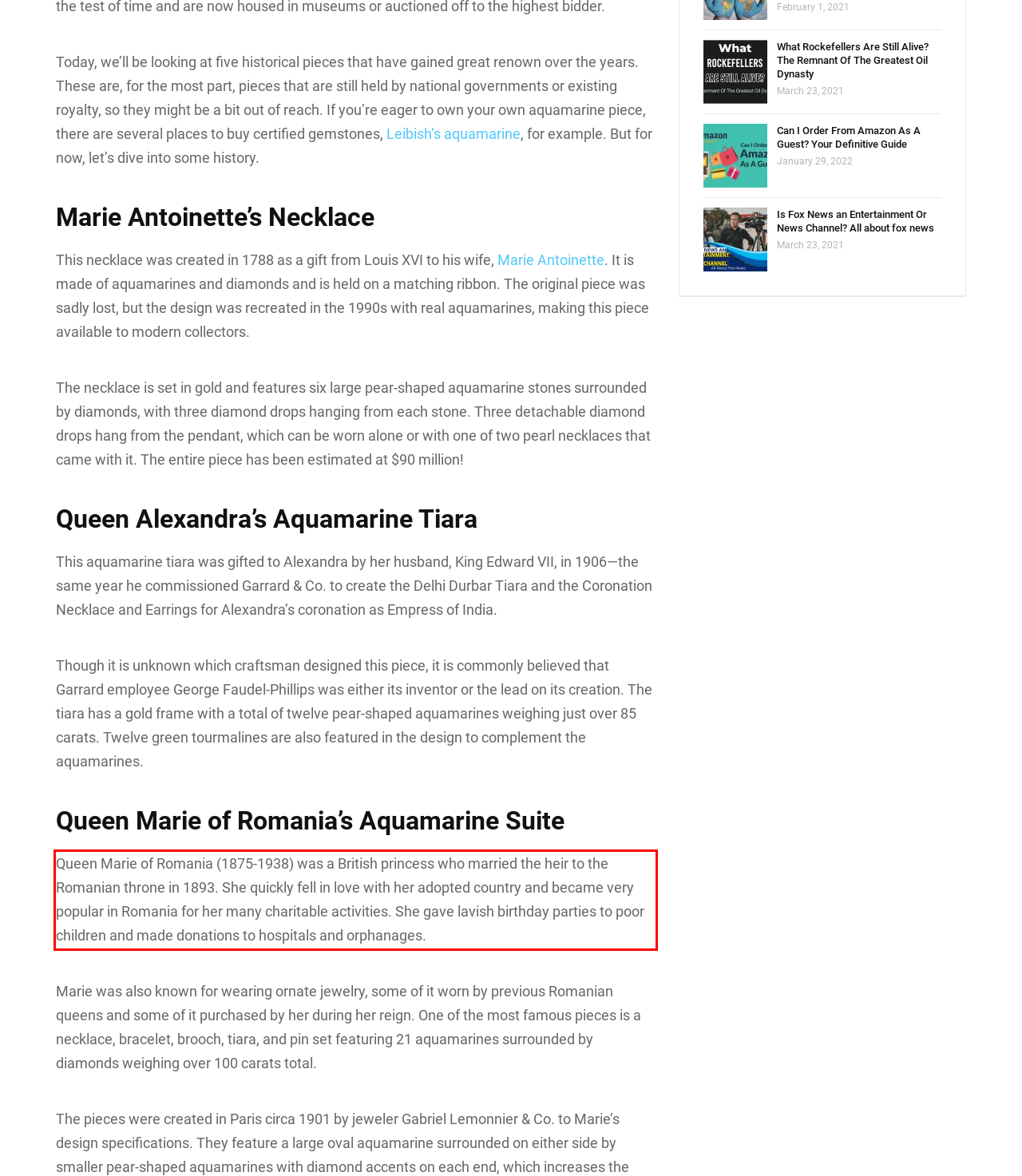Identify the text inside the red bounding box on the provided webpage screenshot by performing OCR.

Queen Marie of Romania (1875-1938) was a British princess who married the heir to the Romanian throne in 1893. She quickly fell in love with her adopted country and became very popular in Romania for her many charitable activities. She gave lavish birthday parties to poor children and made donations to hospitals and orphanages.